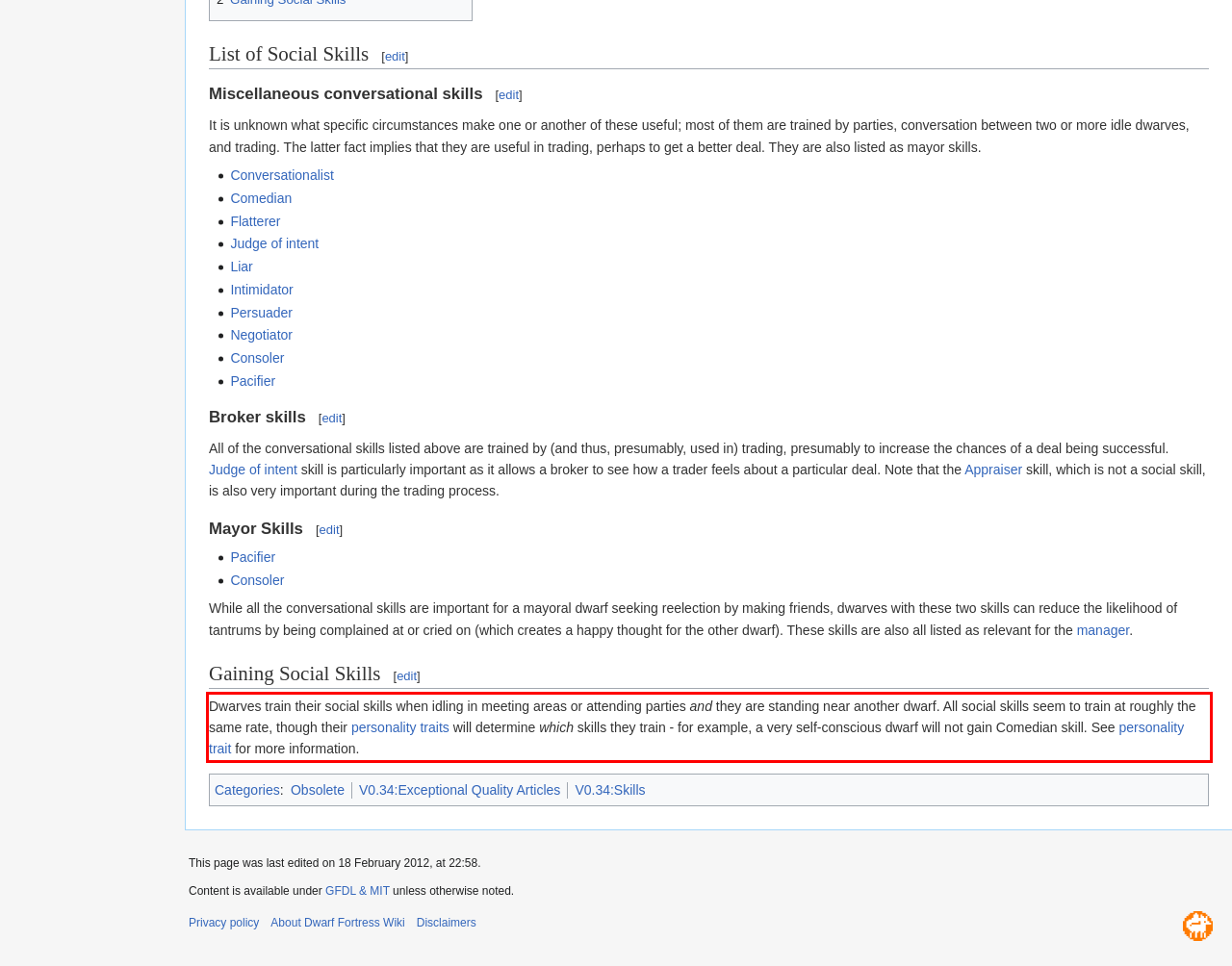Identify the text inside the red bounding box on the provided webpage screenshot by performing OCR.

Dwarves train their social skills when idling in meeting areas or attending parties and they are standing near another dwarf. All social skills seem to train at roughly the same rate, though their personality traits will determine which skills they train - for example, a very self-conscious dwarf will not gain Comedian skill. See personality trait for more information.